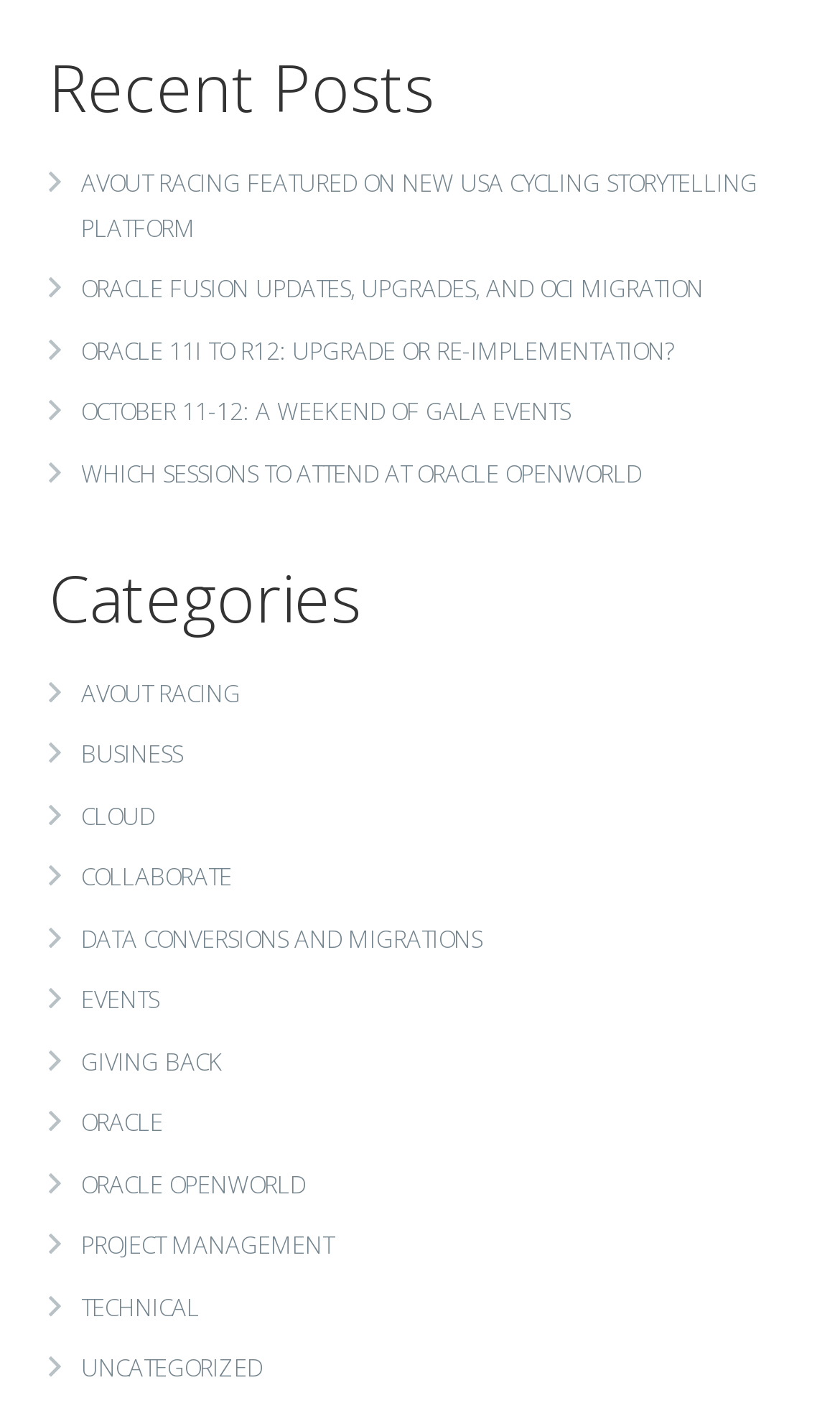Please find the bounding box coordinates of the element's region to be clicked to carry out this instruction: "explore COLLABORATE".

[0.096, 0.601, 0.942, 0.633]